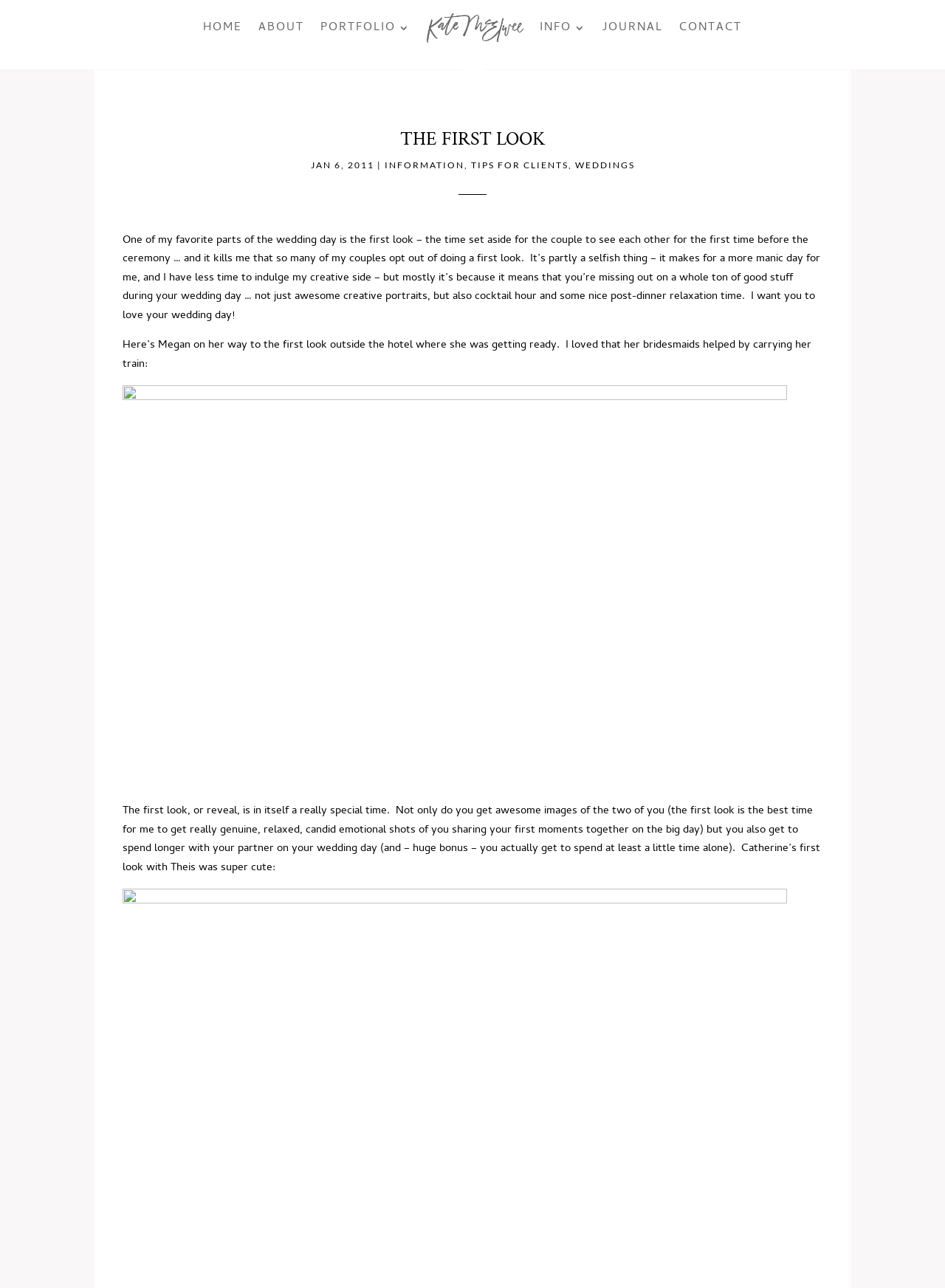Determine which piece of text is the heading of the webpage and provide it.

THE FIRST LOOK